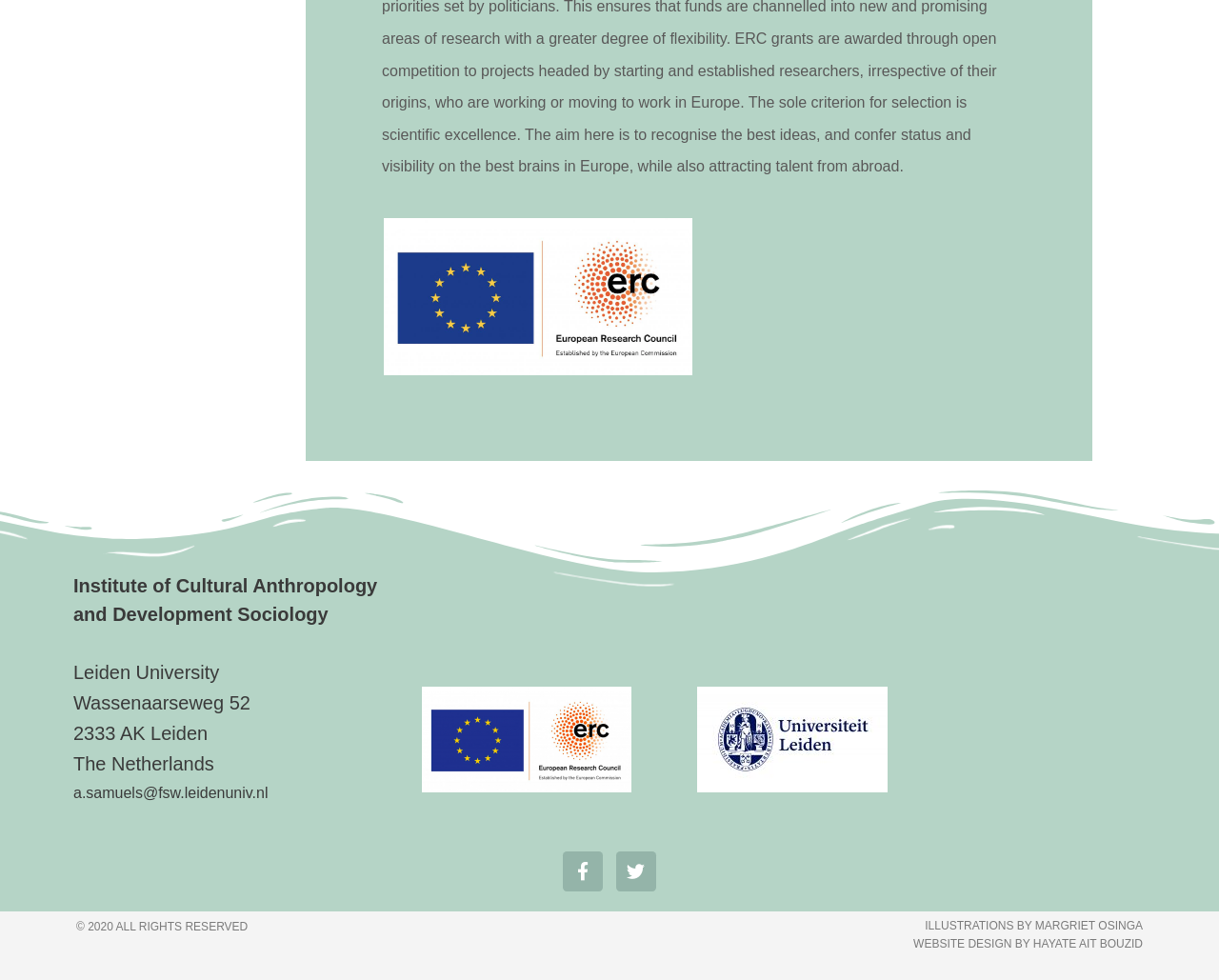Respond to the following question using a concise word or phrase: 
What is the country where the university is located?

The Netherlands